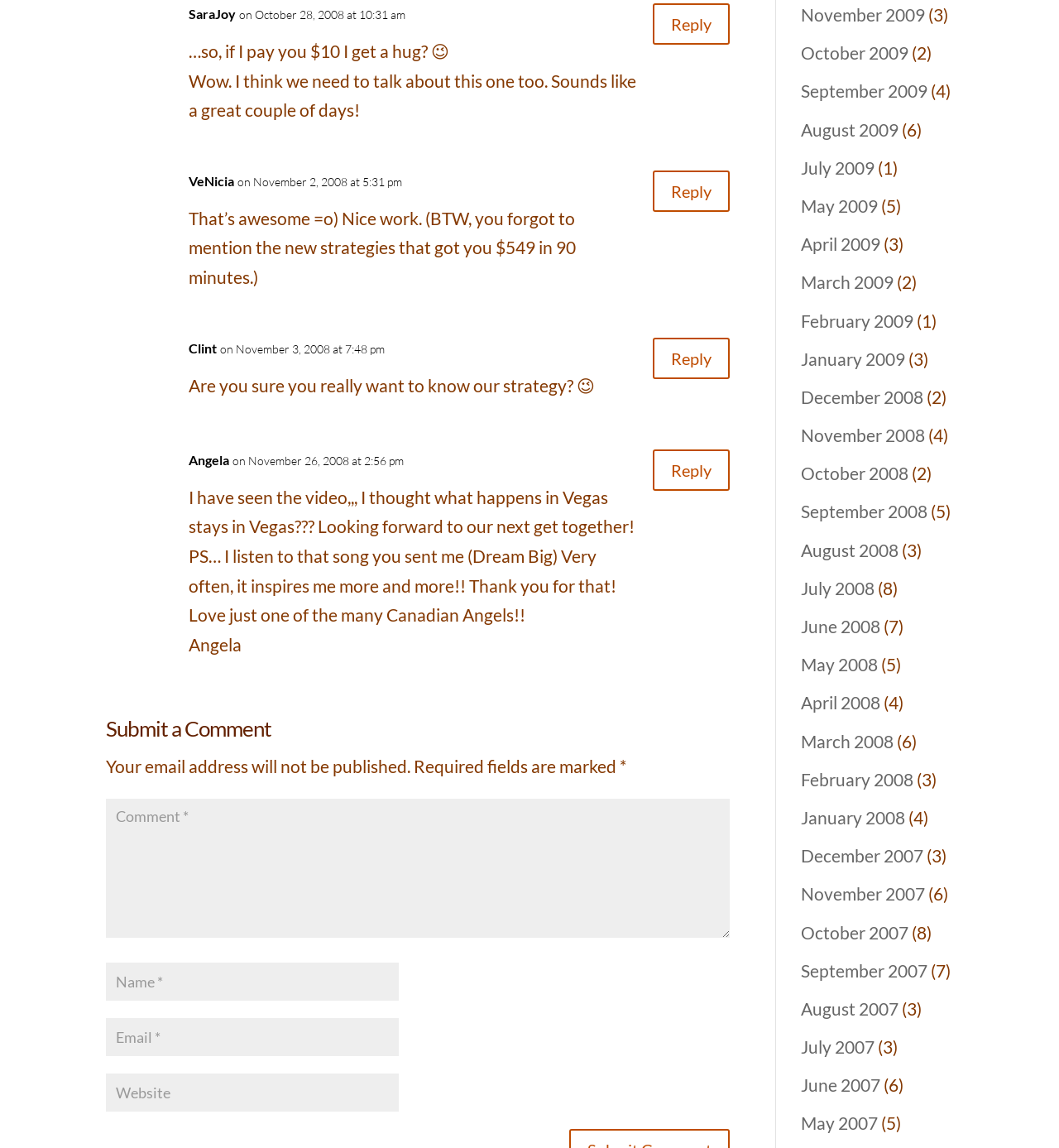How many comments are there in the article section?
Answer with a single word or short phrase according to what you see in the image.

4